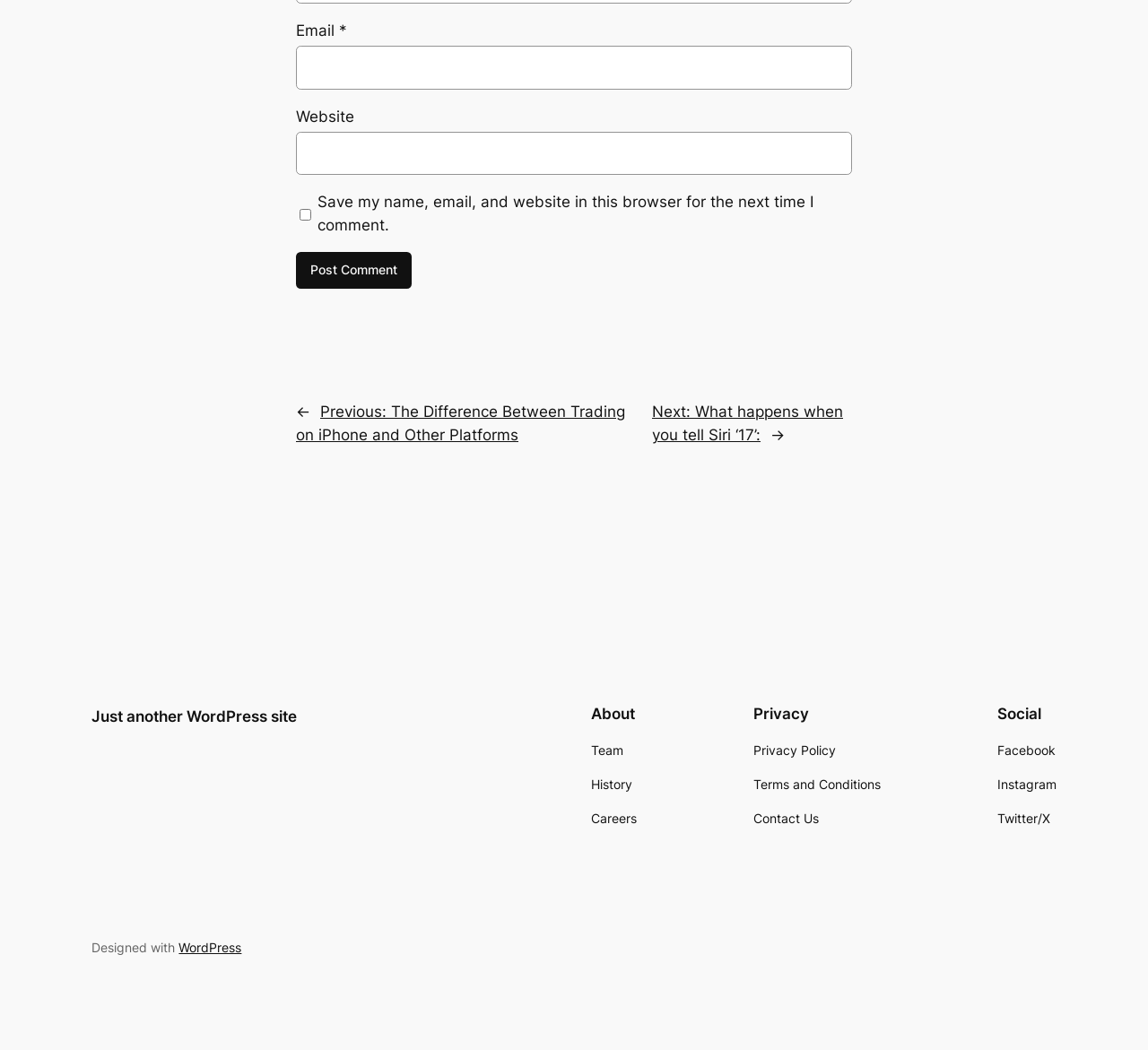Show the bounding box coordinates for the HTML element described as: "Terms and Conditions".

[0.656, 0.738, 0.767, 0.757]